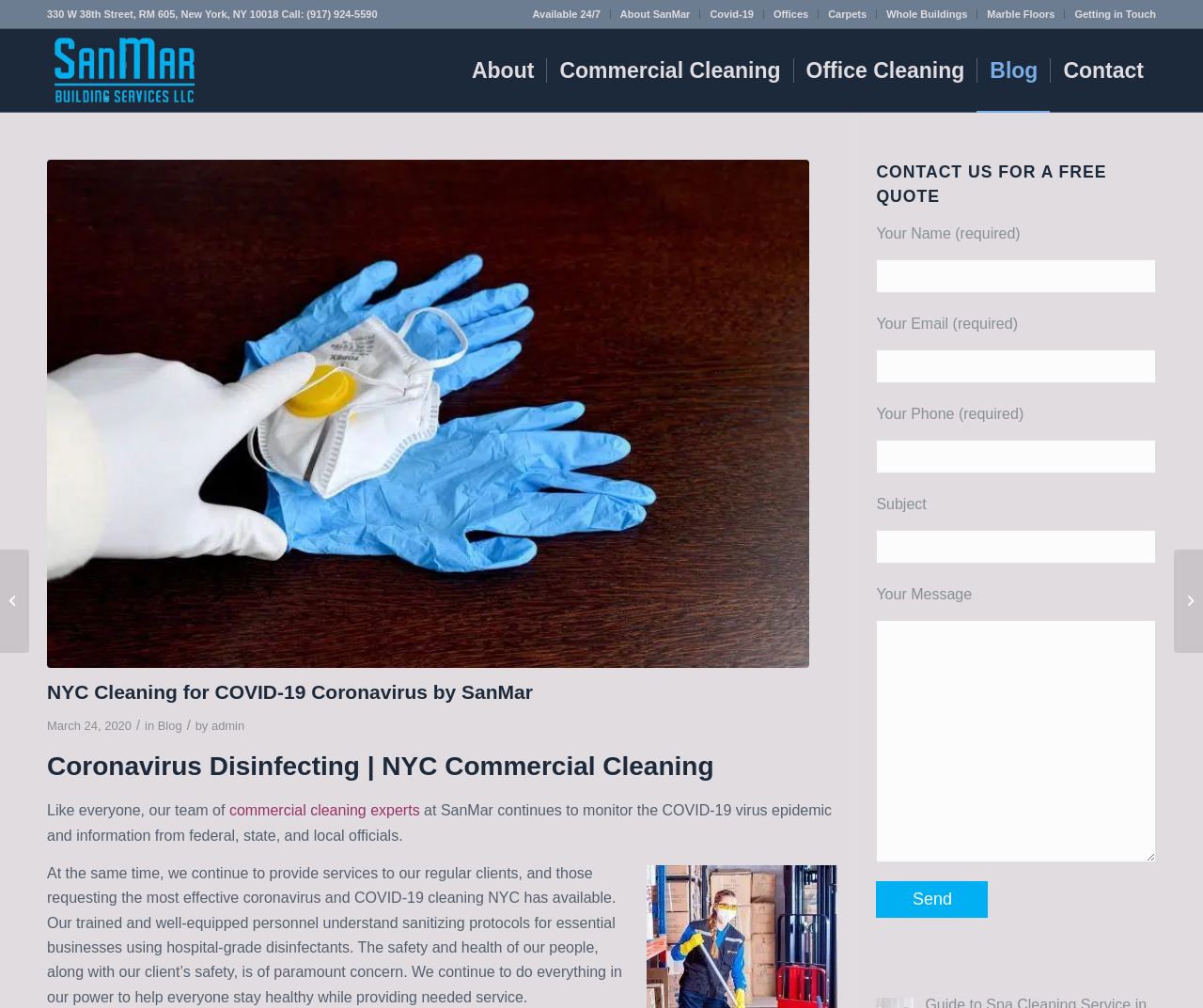Generate a comprehensive description of the webpage content.

The webpage is about SanMar Building Services, a commercial cleaning company in New York City, and their services related to COVID-19 cleaning. 

At the top of the page, there is a horizontal menu with 9 menu items, including "Available 24/7", "About SanMar", "Covid-19", "Offices", "Carpets", "Whole Buildings", "Marble Floors", and "Getting in Touch". 

Below the menu, there is a section with the company's address, phone number, and a link to "SanMar Building Services". 

On the left side of the page, there is a vertical menu with 5 menu items, including "About", "Commercial Cleaning", "Office Cleaning", "Blog", and "Contact". 

The main content of the page is divided into two sections. The first section has a heading "NYC Cleaning for COVID-19 Coronavirus by SanMar" and a subheading "Coronavirus Disinfecting | NYC Commercial Cleaning". The text below explains that the company is monitoring the COVID-19 virus epidemic and providing services to clients while ensuring the safety and health of their people and clients. 

The second section has a heading "CONTACT US FOR A FREE QUOTE" and a contact form with fields for name, email, phone, subject, and message. 

There are also two links on the page, one to "Eco-Cleaning: NYC’s Best Office Cleaning" and another to "Frequently asked questions about COVID-19 cleaning".